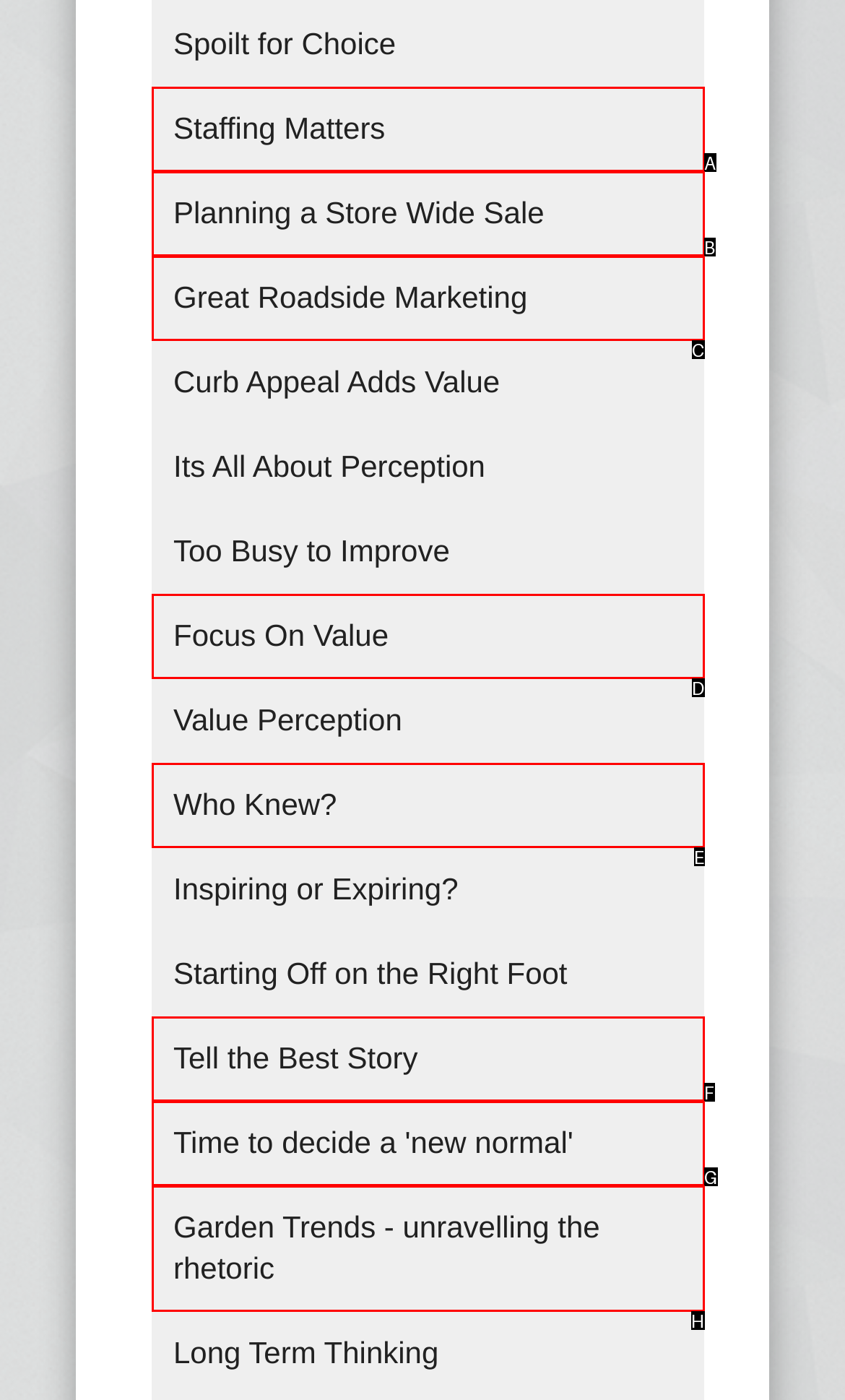Match the HTML element to the given description: Great Roadside Marketing
Indicate the option by its letter.

C